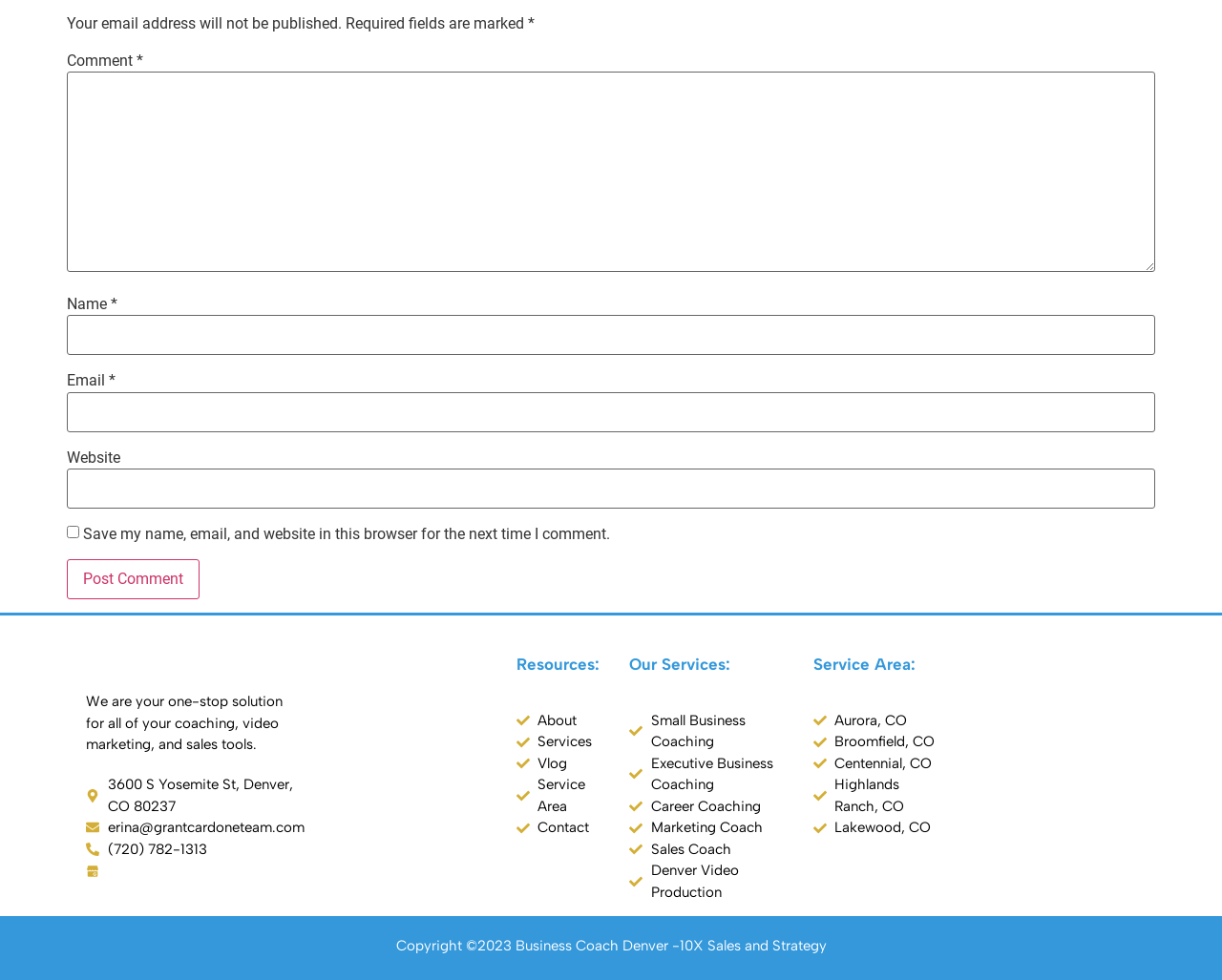Determine the bounding box for the UI element that matches this description: "parent_node: Email * aria-describedby="email-notes" name="email"".

[0.055, 0.4, 0.945, 0.441]